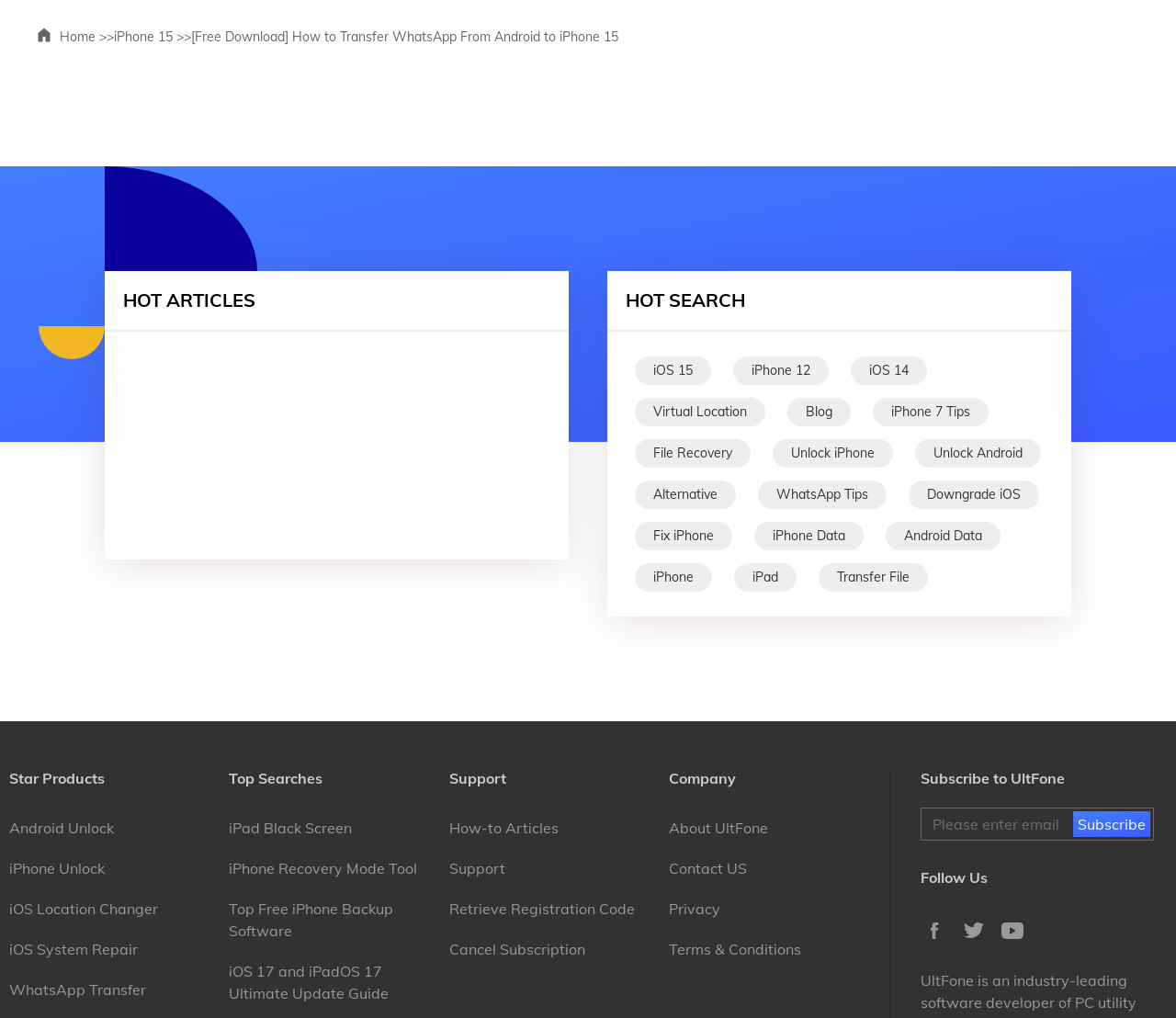Find the bounding box coordinates of the element's region that should be clicked in order to follow the given instruction: "Subscribe to UltFone". The coordinates should consist of four float numbers between 0 and 1, i.e., [left, top, right, bottom].

[0.912, 0.797, 0.978, 0.822]